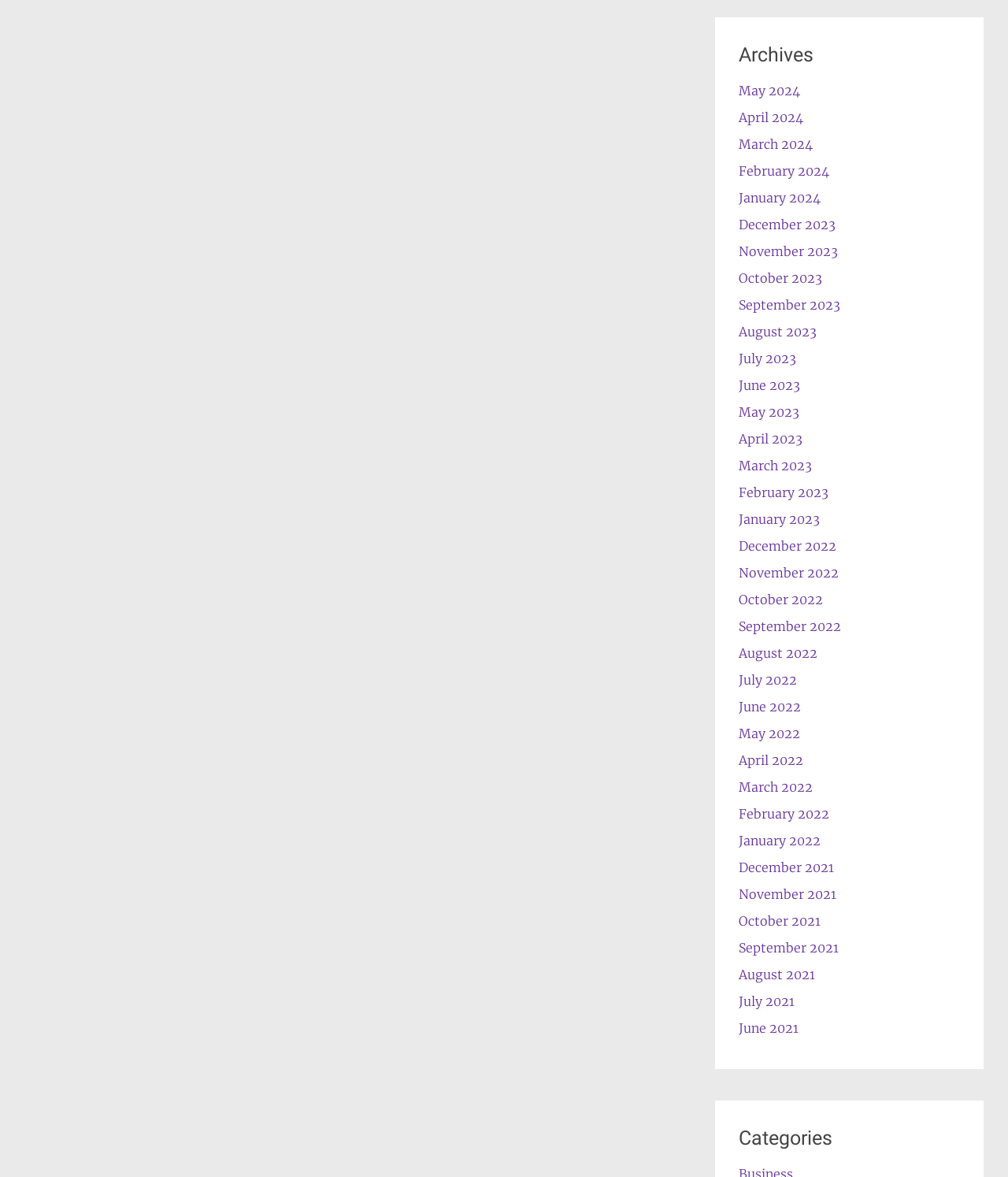Find the bounding box coordinates for the element that must be clicked to complete the instruction: "Search for something". The coordinates should be four float numbers between 0 and 1, indicated as [left, top, right, bottom].

None